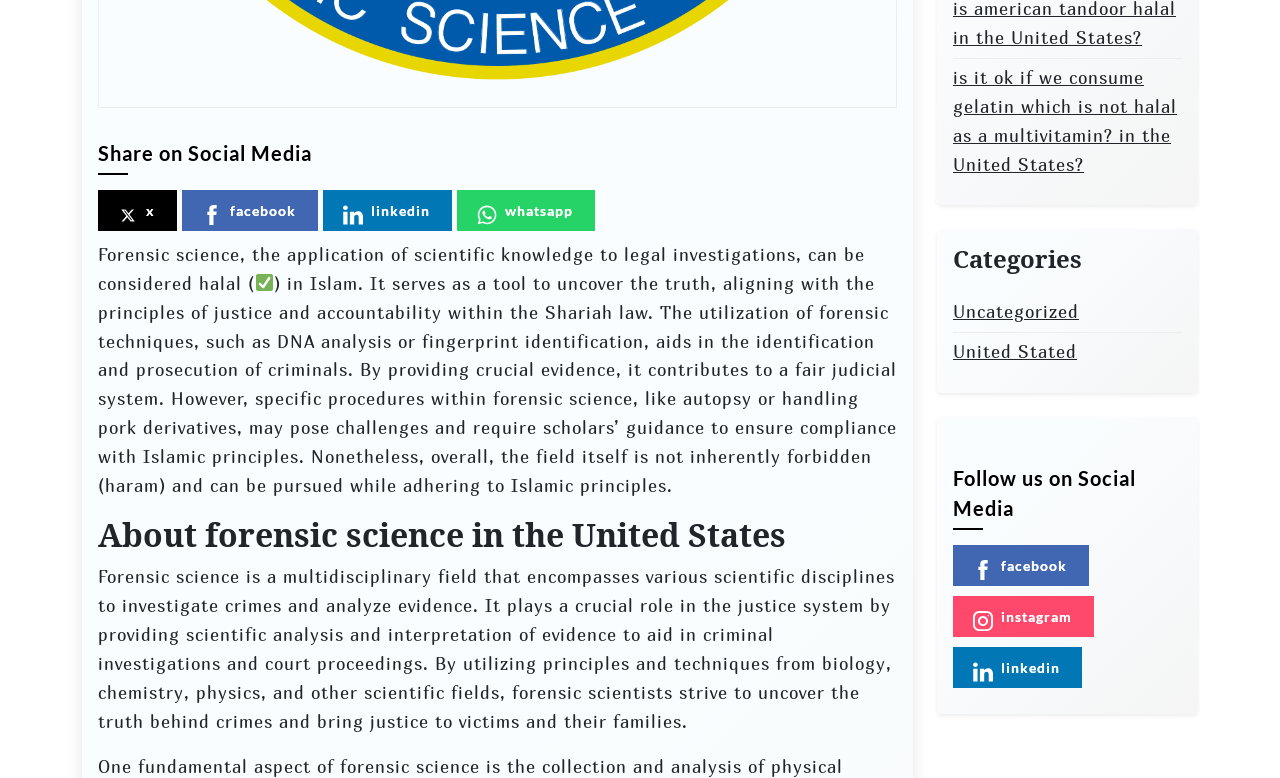Identify the coordinates of the bounding box for the element that must be clicked to accomplish the instruction: "Share on Facebook".

[0.142, 0.244, 0.248, 0.297]